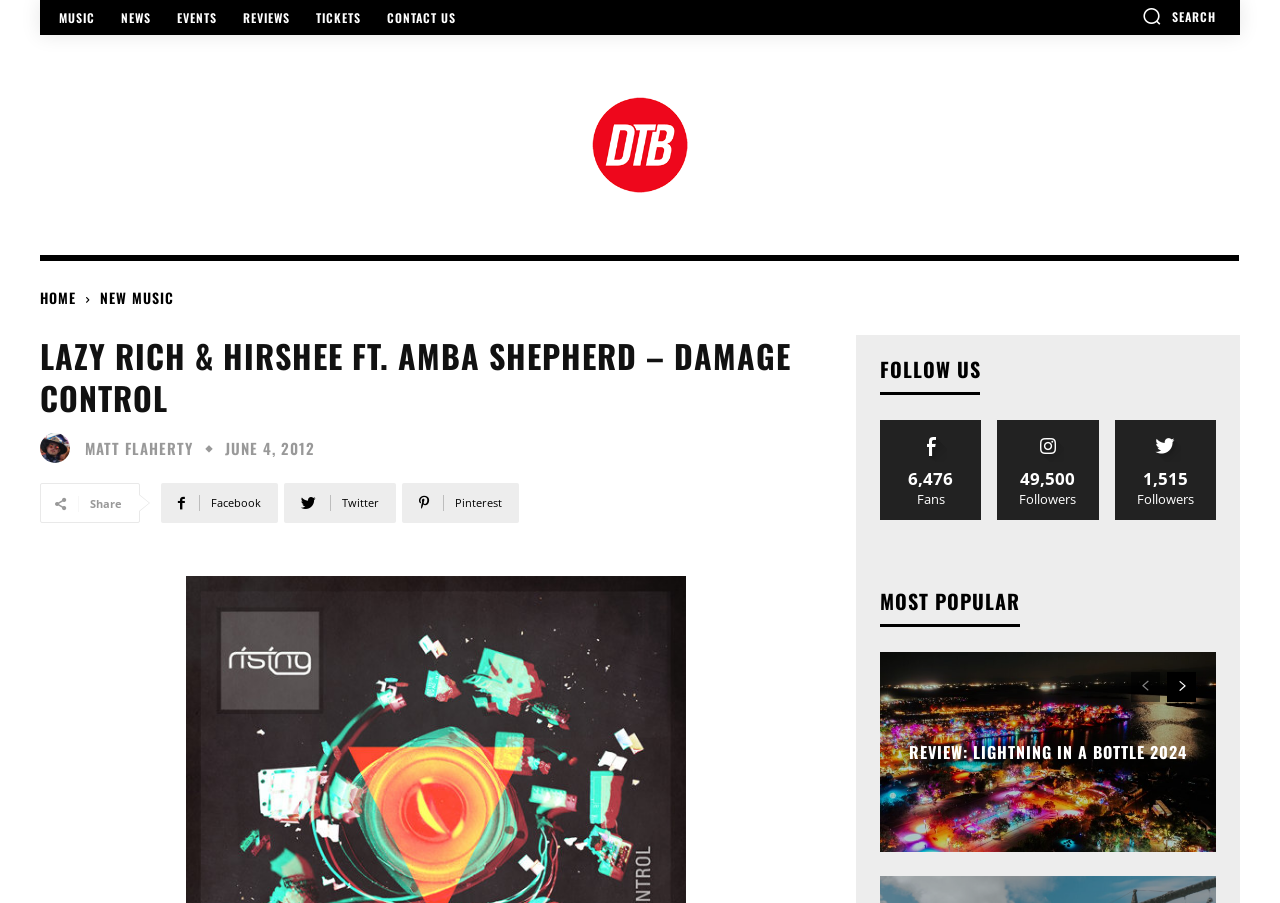Identify the main title of the webpage and generate its text content.

LAZY RICH & HIRSHEE FT. AMBA SHEPHERD – DAMAGE CONTROL